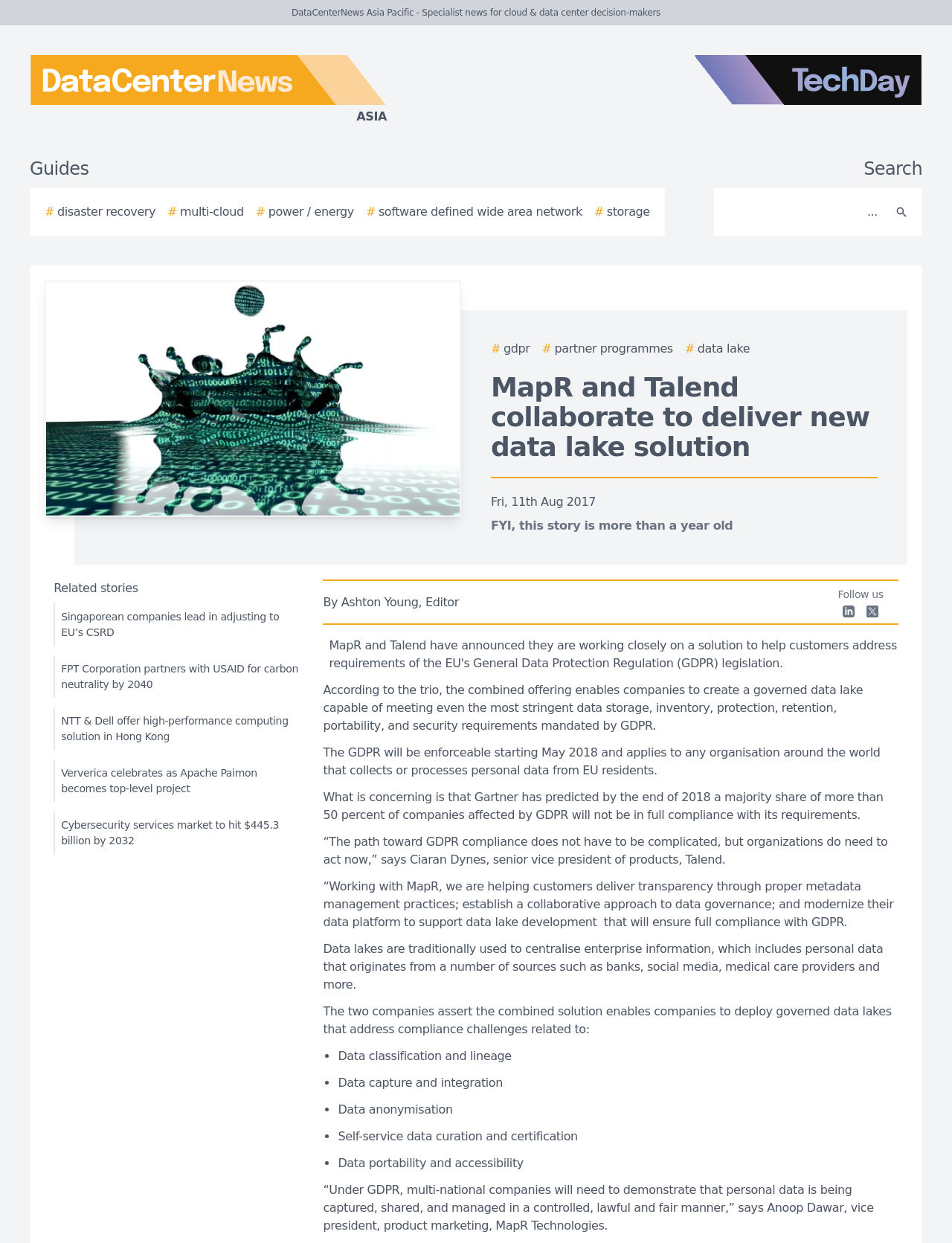Find and provide the bounding box coordinates for the UI element described here: "Asia". The coordinates should be given as four float numbers between 0 and 1: [left, top, right, bottom].

[0.0, 0.044, 0.438, 0.101]